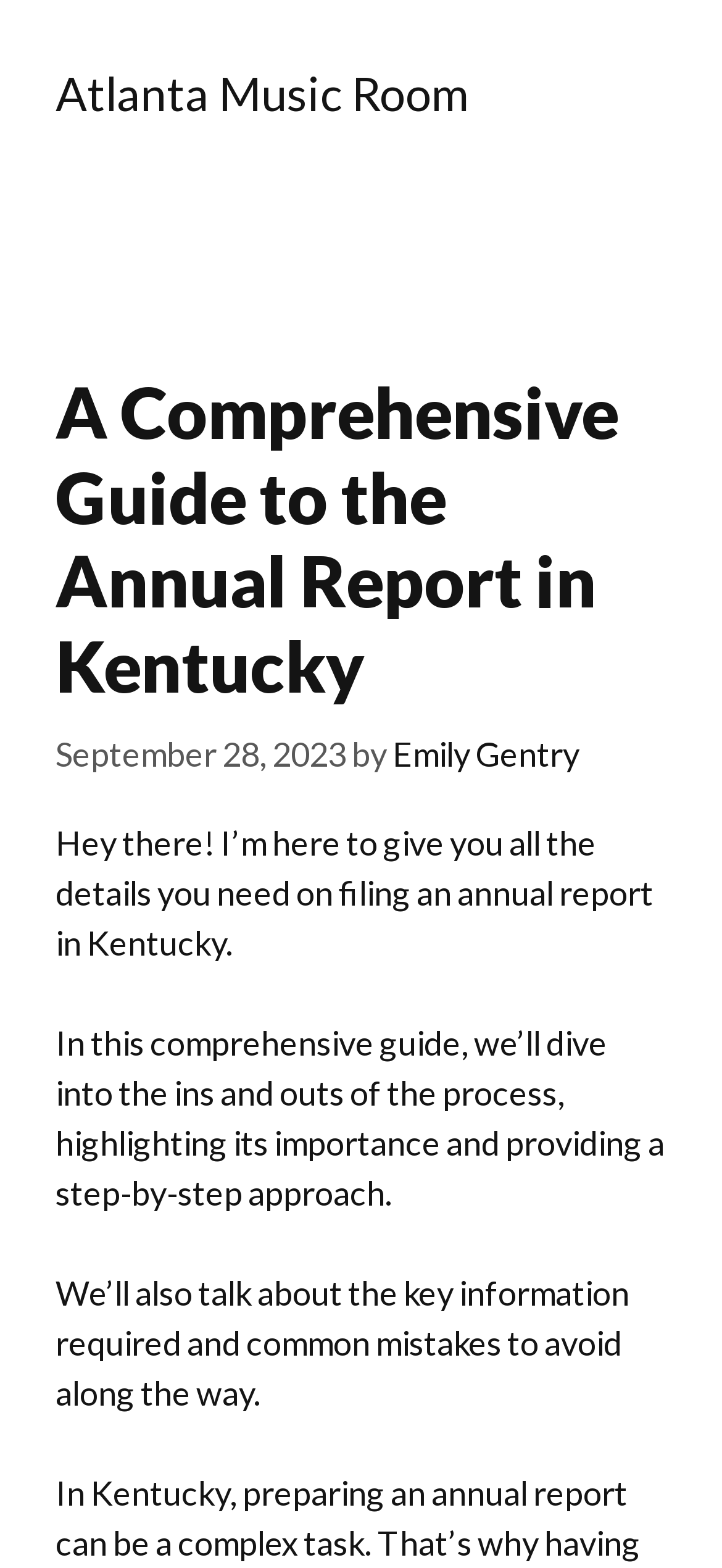Answer the following in one word or a short phrase: 
What is the date of the article?

September 28, 2023